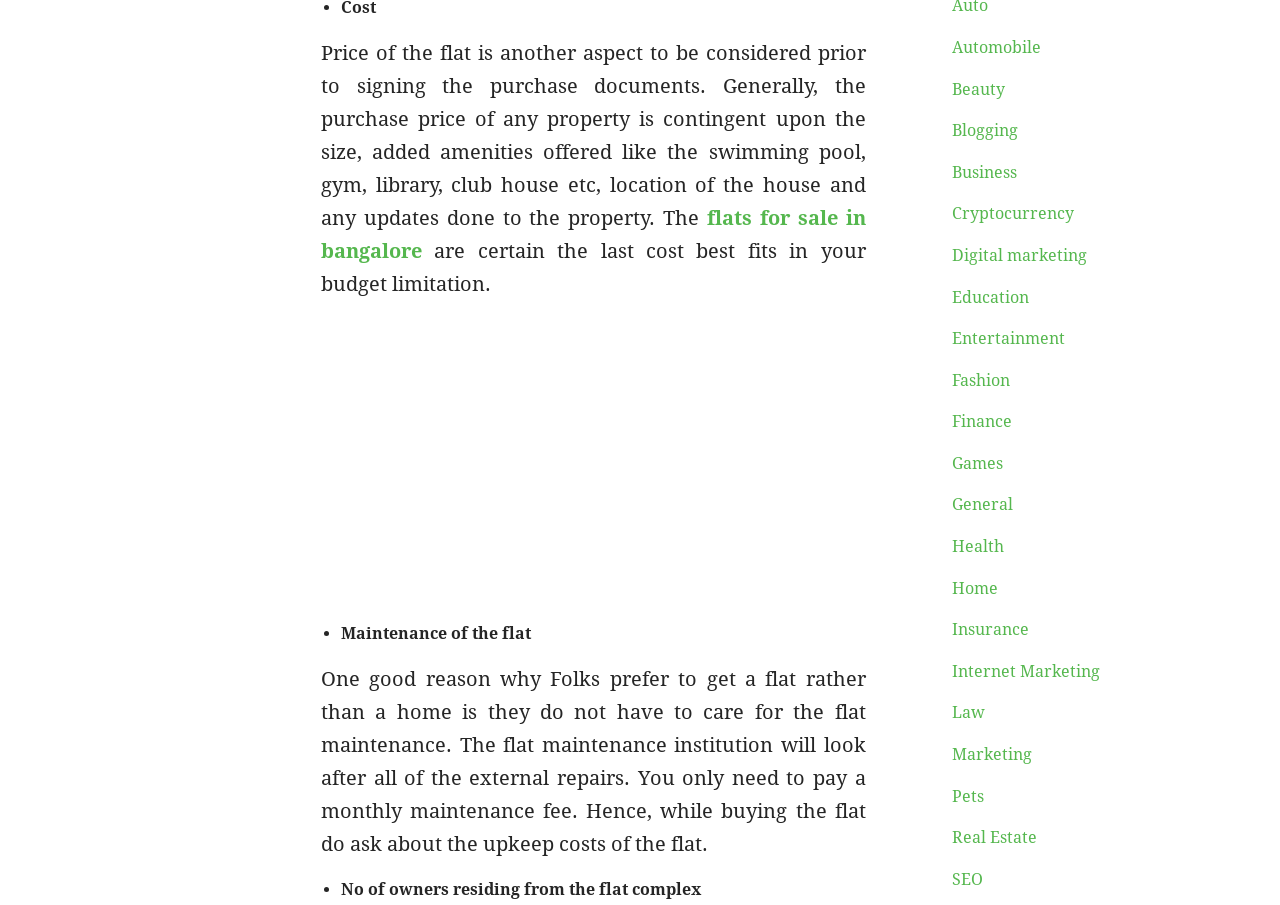Highlight the bounding box coordinates of the element you need to click to perform the following instruction: "Click on 'Real Estate'."

[0.743, 0.915, 0.81, 0.936]